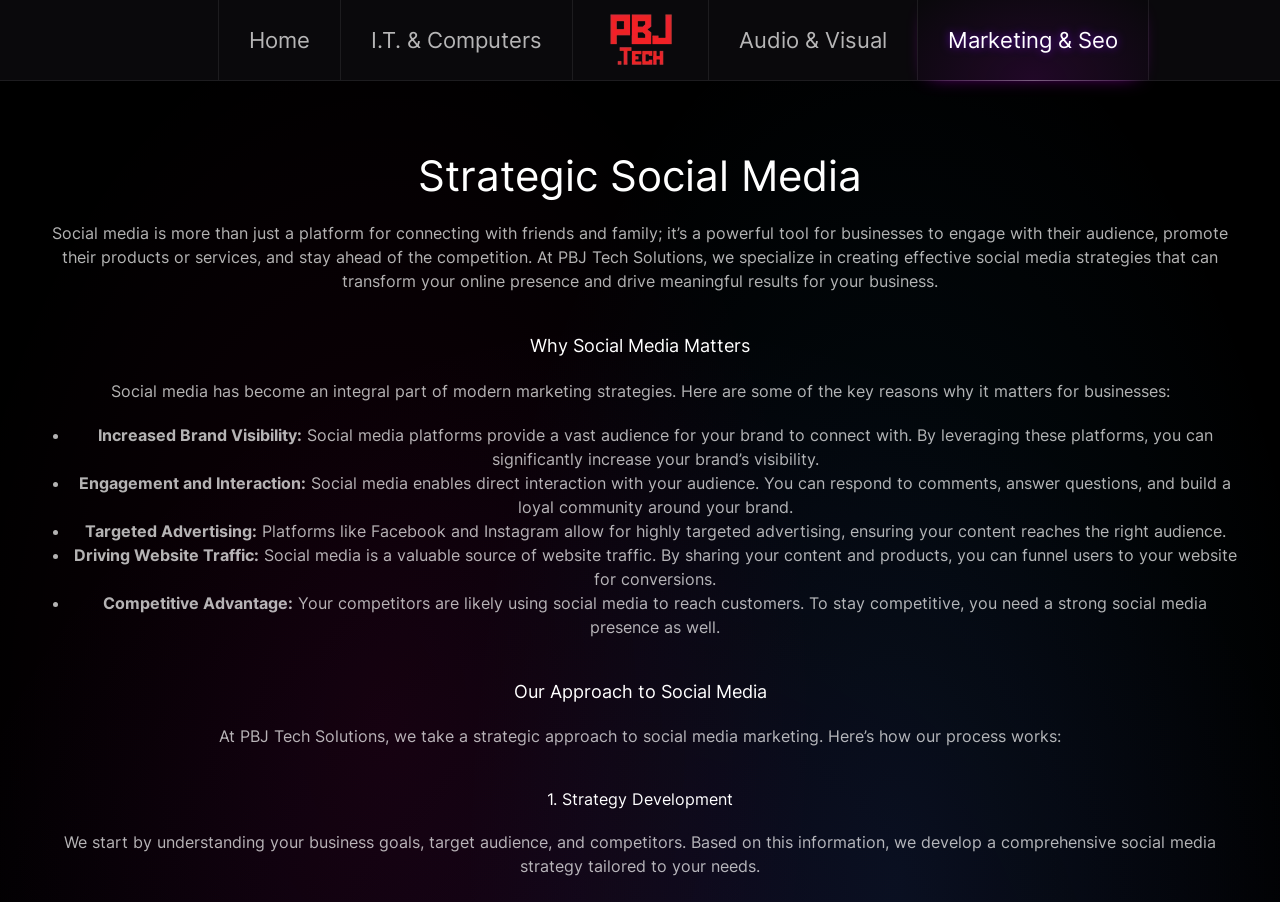From the webpage screenshot, identify the region described by Home. Provide the bounding box coordinates as (top-left x, top-left y, bottom-right x, bottom-right y), with each value being a floating point number between 0 and 1.

[0.171, 0.0, 0.266, 0.089]